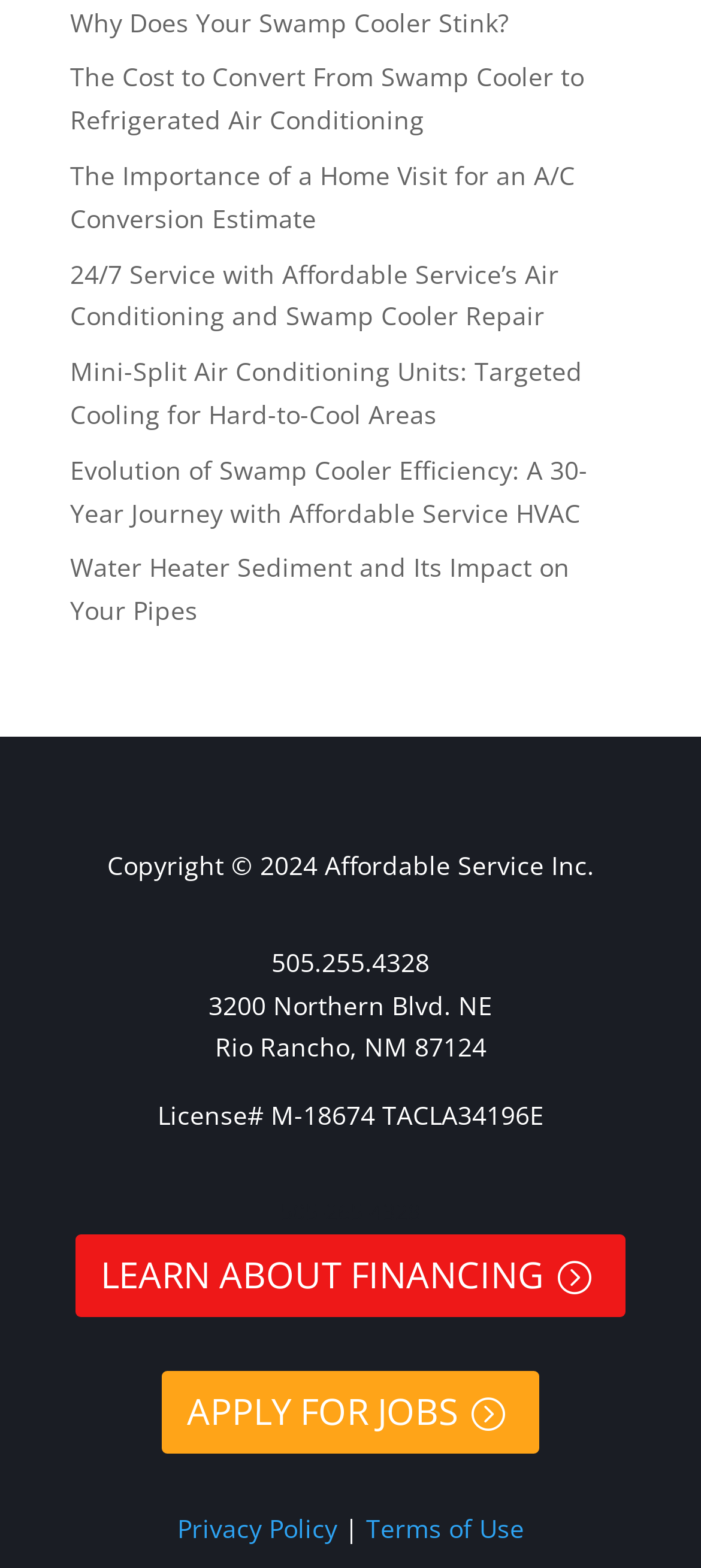Refer to the image and answer the question with as much detail as possible: What is the company name?

I found the company name 'Affordable Service Inc.' in the copyright information at the bottom of the webpage, which is a common place to find such information.